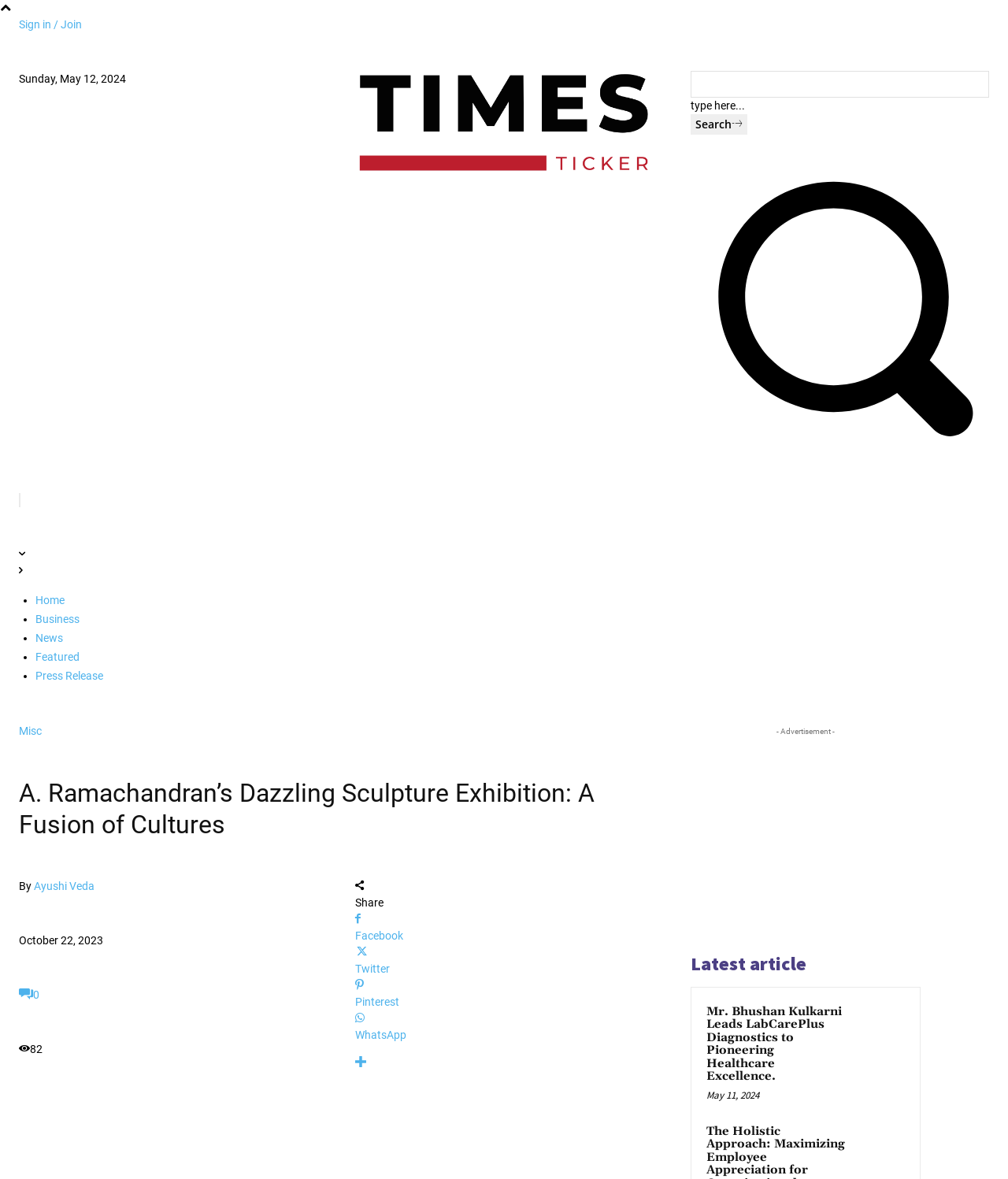Determine the bounding box coordinates for the area you should click to complete the following instruction: "Click the 'PREV POST' link".

None